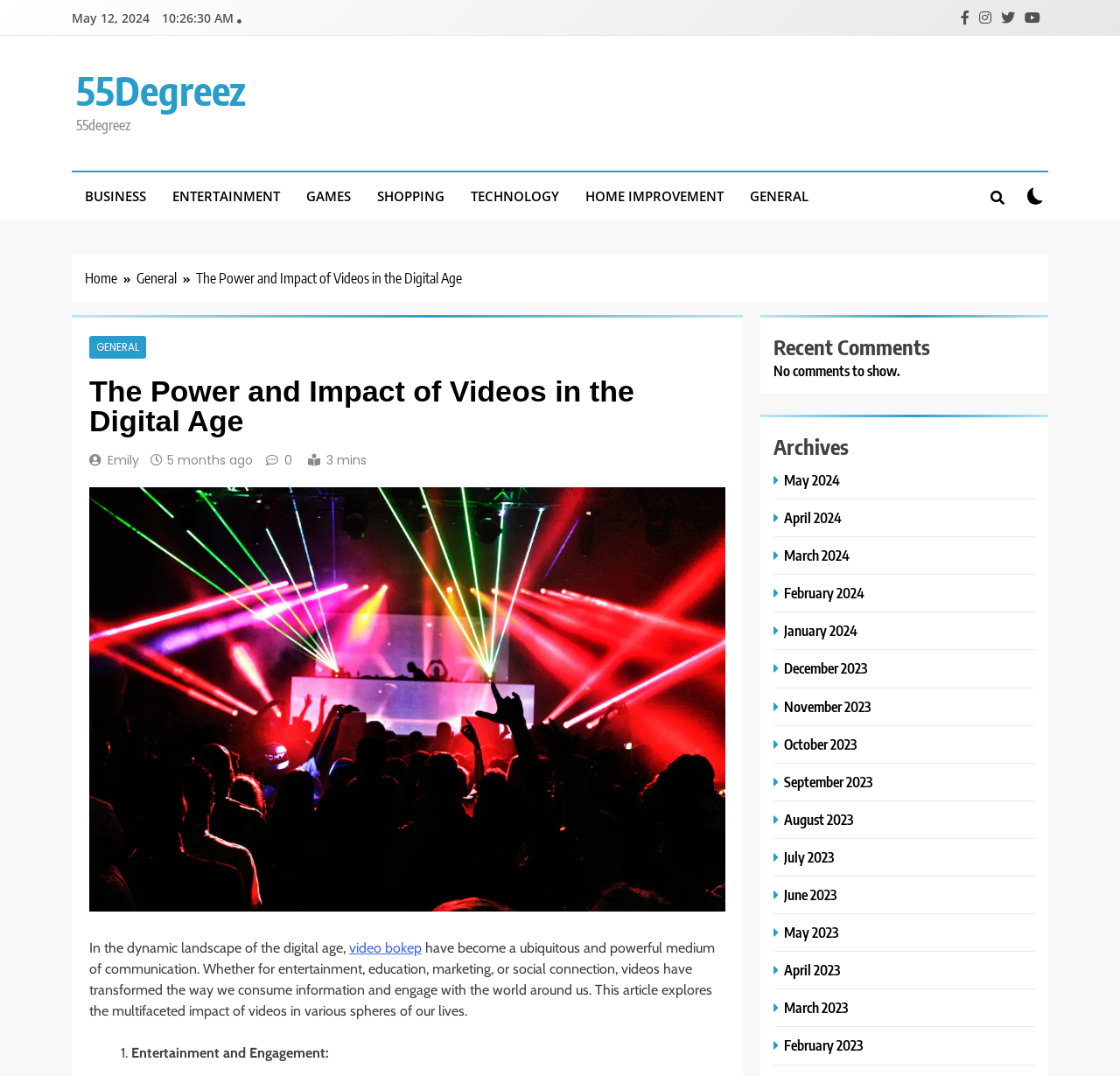Find the bounding box coordinates of the UI element according to this description: "General".

[0.122, 0.249, 0.175, 0.268]